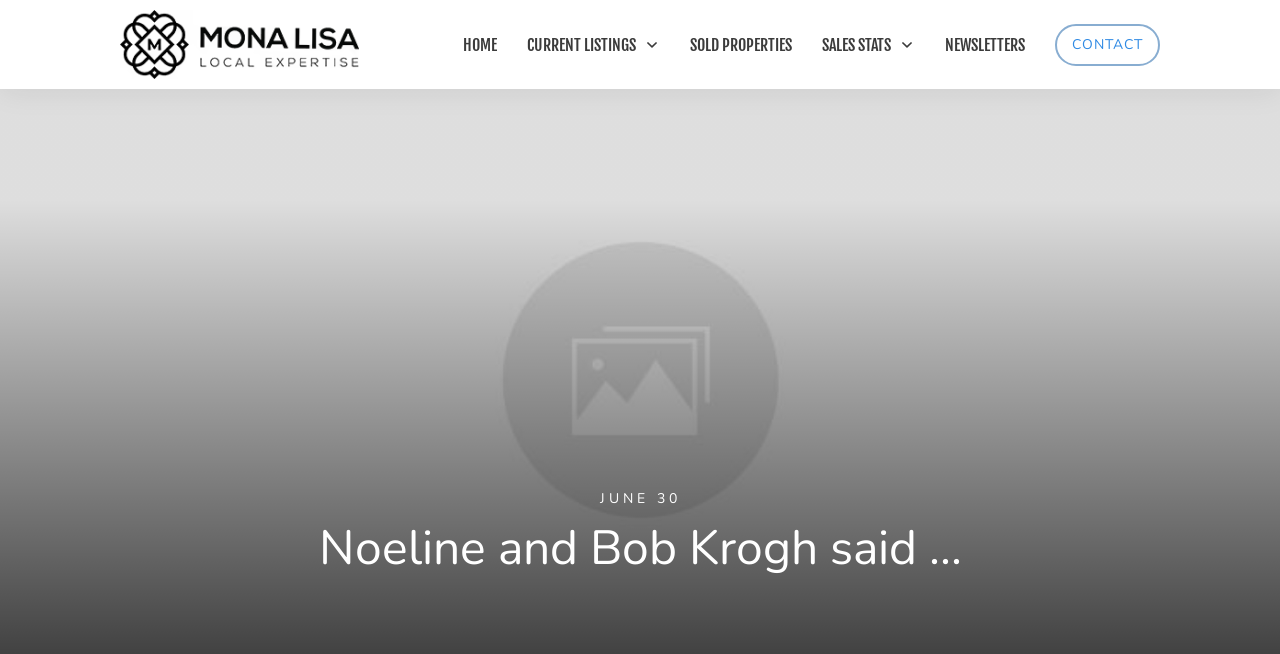Produce a meticulous description of the webpage.

The webpage appears to be a real estate agent's website, specifically Mona Lisa's profile page. At the top left corner, there is a logo of ML Logo Blk H 1, which is an image linked to the agent's profile. 

Below the logo, there is a navigation menu with five links: HOME, CURRENT LISTINGS, SOLD PROPERTIES, NEWSLETTERS, and CONTACT. These links are positioned horizontally, with HOME on the left and CONTACT on the right. 

Between the navigation menu and the main content, there are two small images, one next to CURRENT LISTINGS and the other next to SALES STATS. These images are likely icons or graphics related to the respective links.

The main content area features a testimonial quote from Noeline and Bob Krogh, which is a heading that spans almost the entire width of the page. The quote praises Mona Lisa's service in selling their home. 

At the bottom left of the page, there is a date "JUNE 30" displayed in a smaller font size.